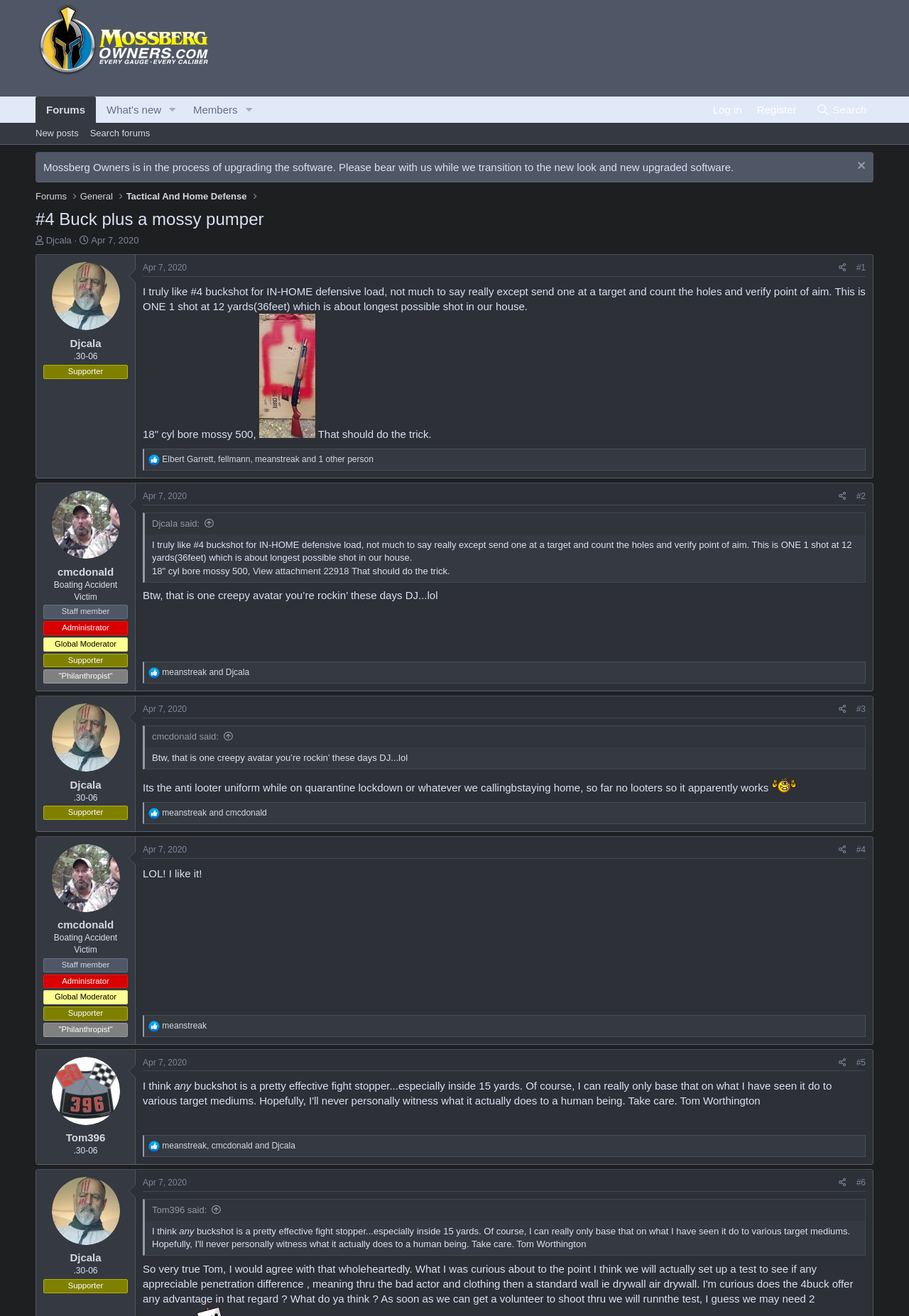What is the name of the forum?
Refer to the image and provide a one-word or short phrase answer.

Mossberg Owners